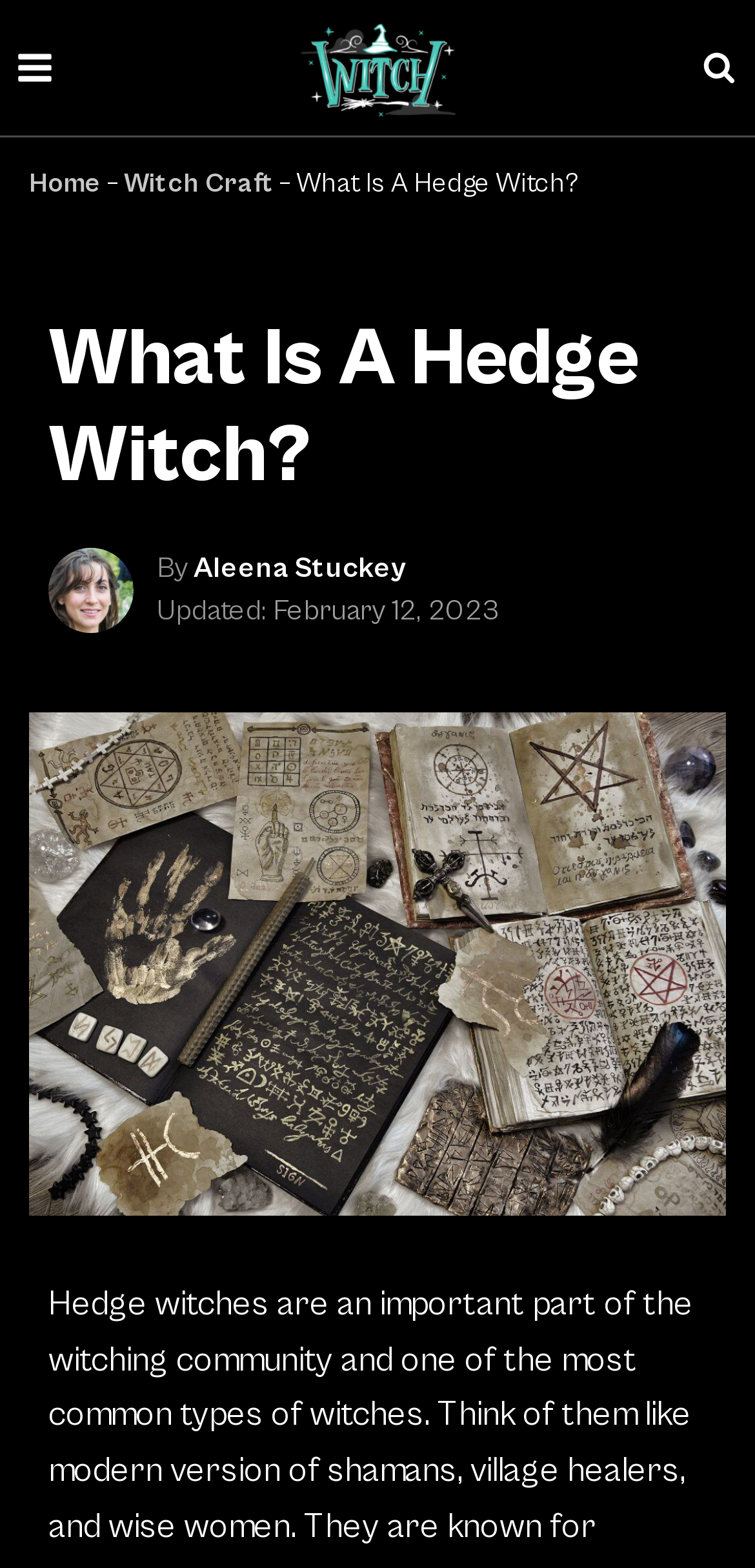Describe in detail what you see on the webpage.

This webpage is about hedge witches, a type of witch in the witching community. At the top left corner, there is a button to open a menu, accompanied by a small image of a toggle menu. Next to it, on the top center, is the logo of Wiccan Witchcraft Blog, which is an image with a link to the blog's homepage.

On the top right corner, there is a button to view a search form. Below the logo, there is a navigation section with breadcrumbs, showing the path "Home > Witch Craft > What Is A Hedge Witch?". 

The main content of the webpage starts with a heading "What Is A Hedge Witch?" in a large font, spanning almost the entire width of the page. Below the heading, there is an image of Aleena Stuckey, the owner of Wiccan Witchcraft, on the left side, and some text on the right side, including the author's name and the date of update, February 12, 2023.

Further down, there is a large figure that occupies most of the page's width, containing an image related to hedge witches.